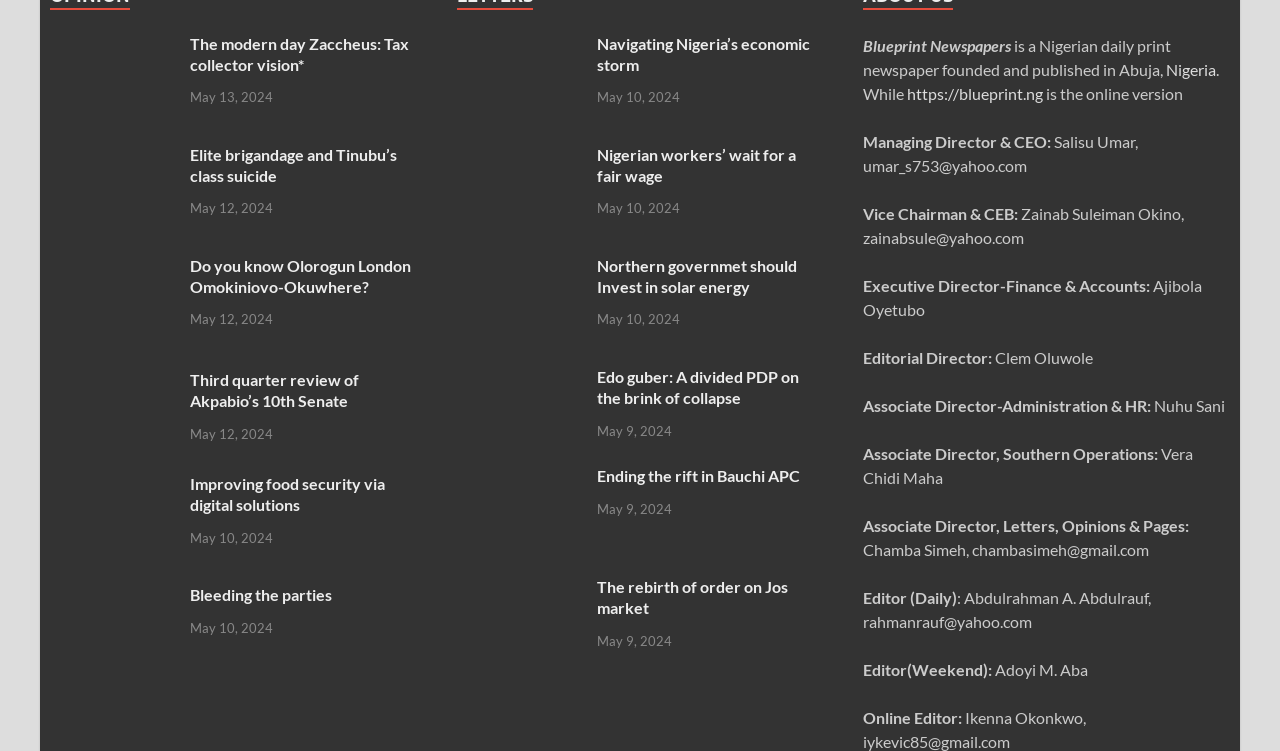Identify the bounding box coordinates of the clickable region necessary to fulfill the following instruction: "Click on the link 'The modern day Zaccheus: Tax collector vision*'". The bounding box coordinates should be four float numbers between 0 and 1, i.e., [left, top, right, bottom].

[0.039, 0.048, 0.137, 0.073]